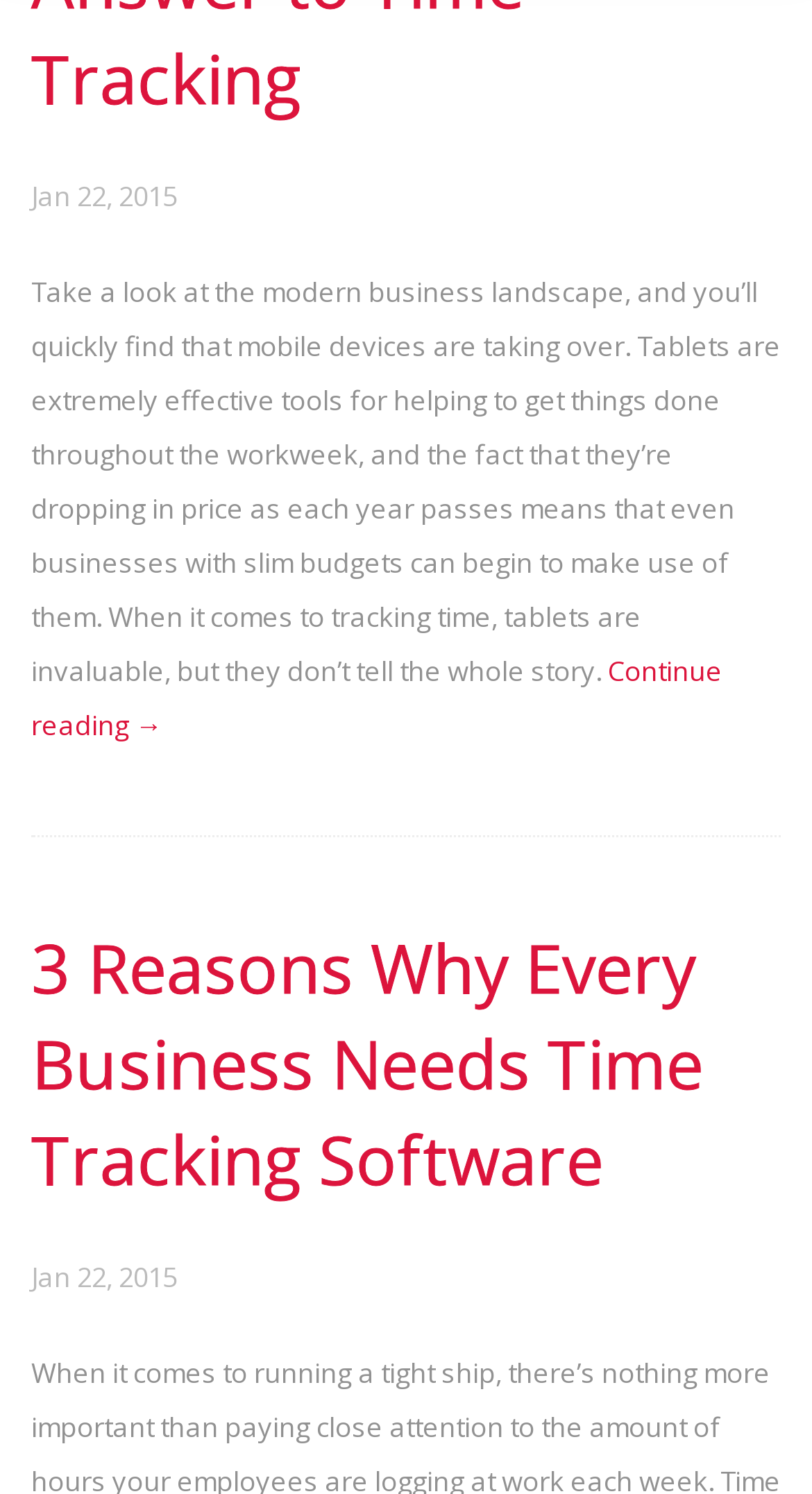Given the webpage screenshot, identify the bounding box of the UI element that matches this description: "parent_node: <Show> name="login_password"".

None